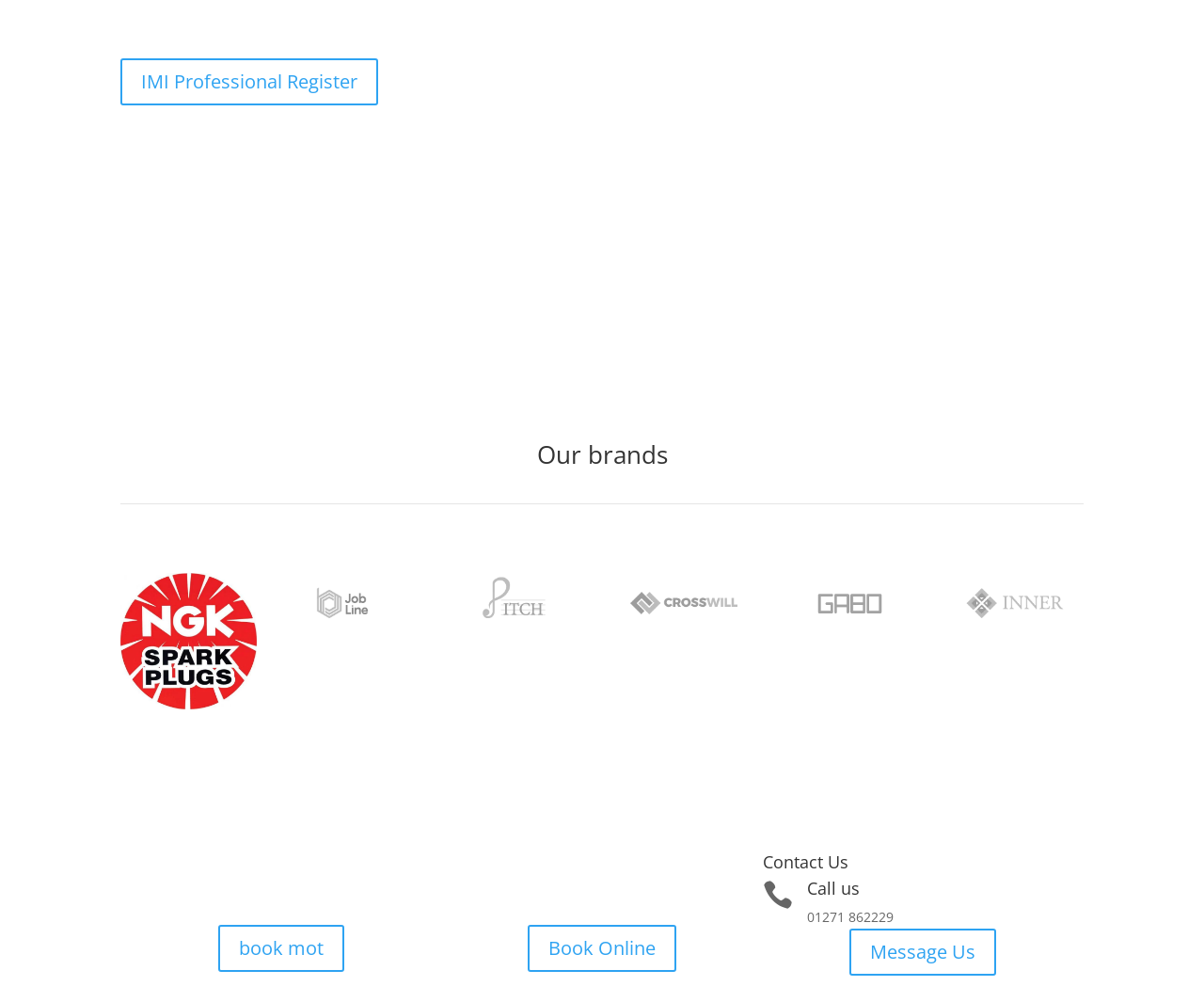Provide your answer in a single word or phrase: 
What is the phone number to contact the company?

01271 862229